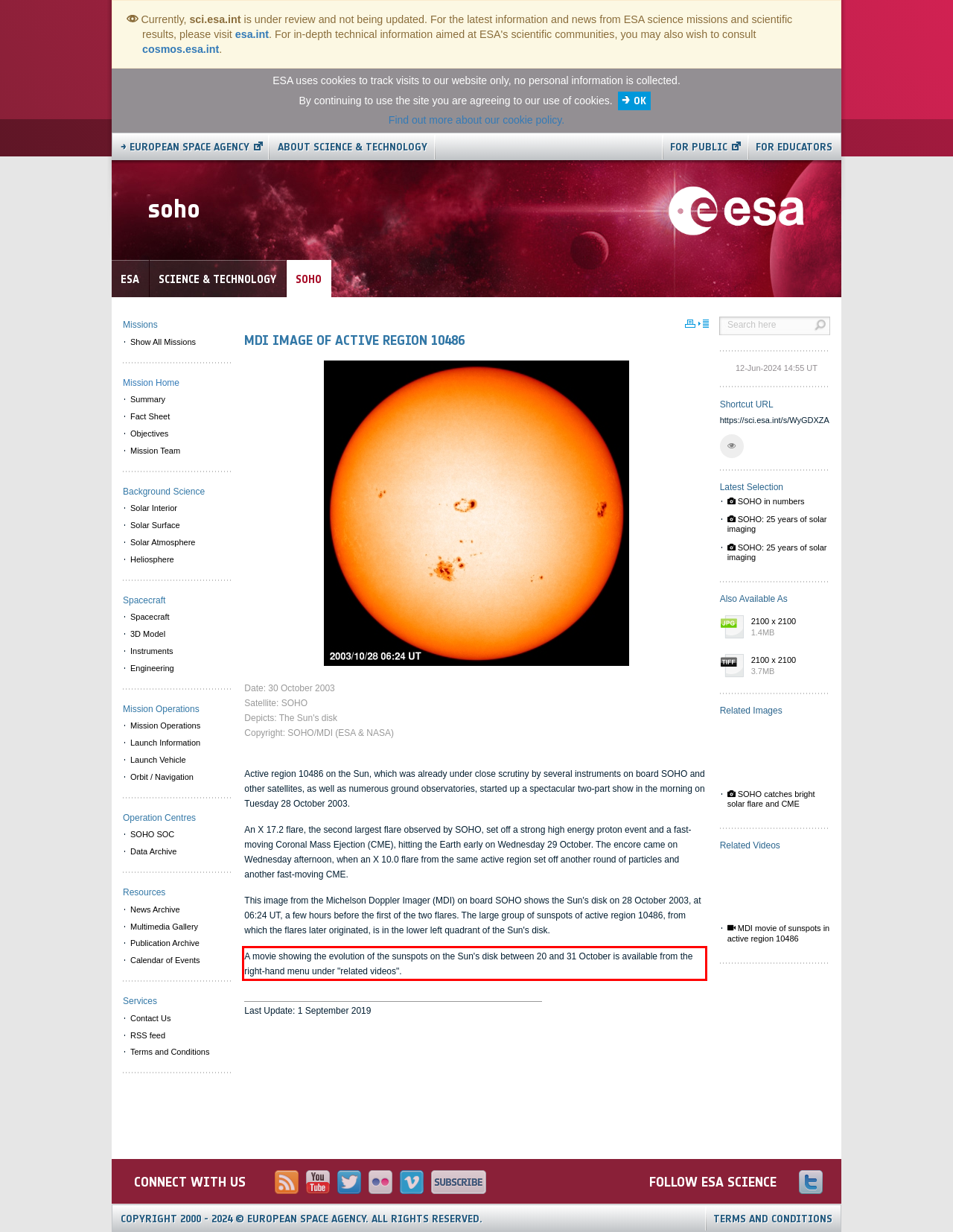Given a screenshot of a webpage containing a red bounding box, perform OCR on the text within this red bounding box and provide the text content.

A movie showing the evolution of the sunspots on the Sun's disk between 20 and 31 October is available from the right-hand menu under "related videos".